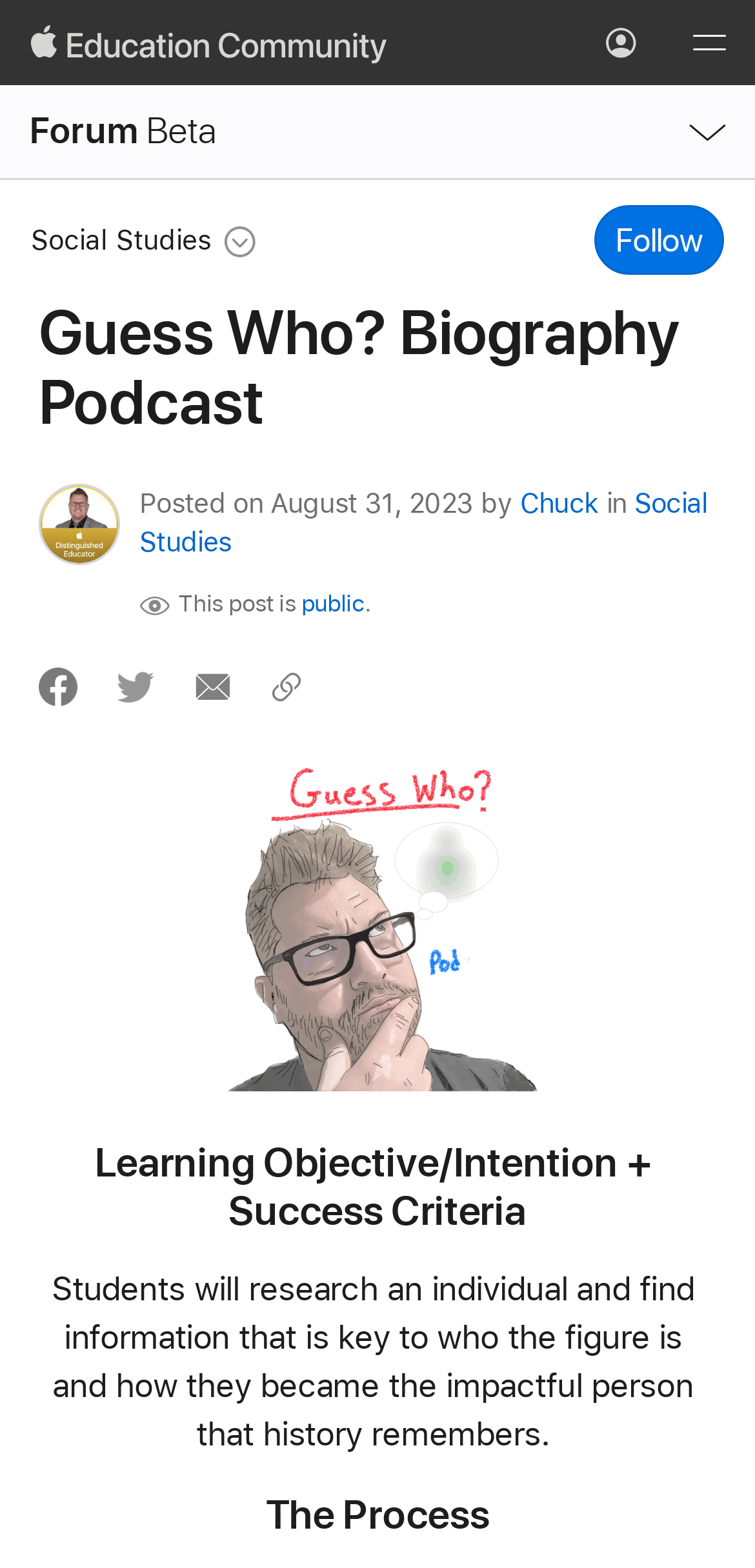Determine the bounding box coordinates of the element that should be clicked to execute the following command: "Open the global navigation menu".

[0.897, 0.01, 0.974, 0.047]